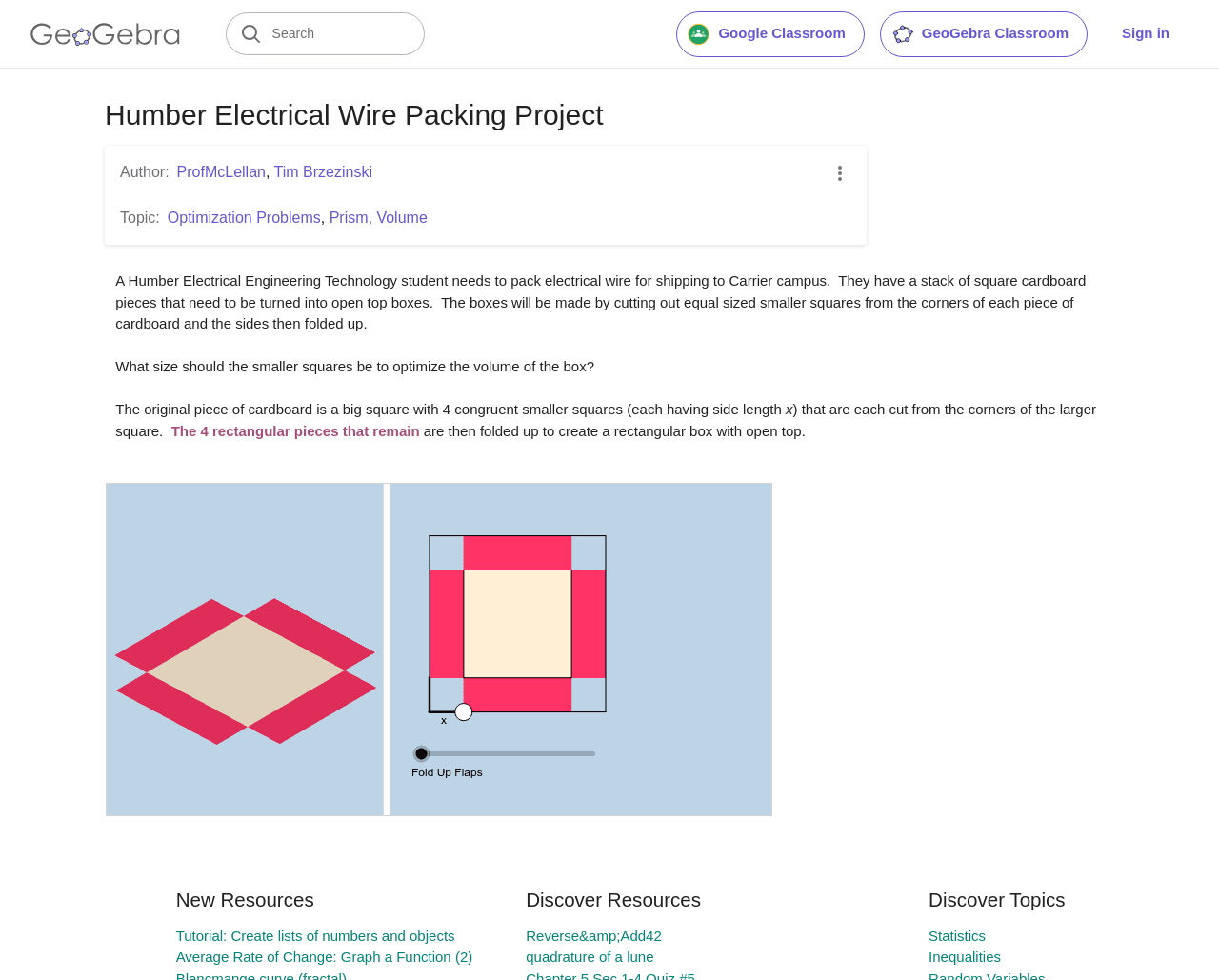Specify the bounding box coordinates of the area that needs to be clicked to achieve the following instruction: "Sign in".

[0.905, 0.012, 0.975, 0.057]